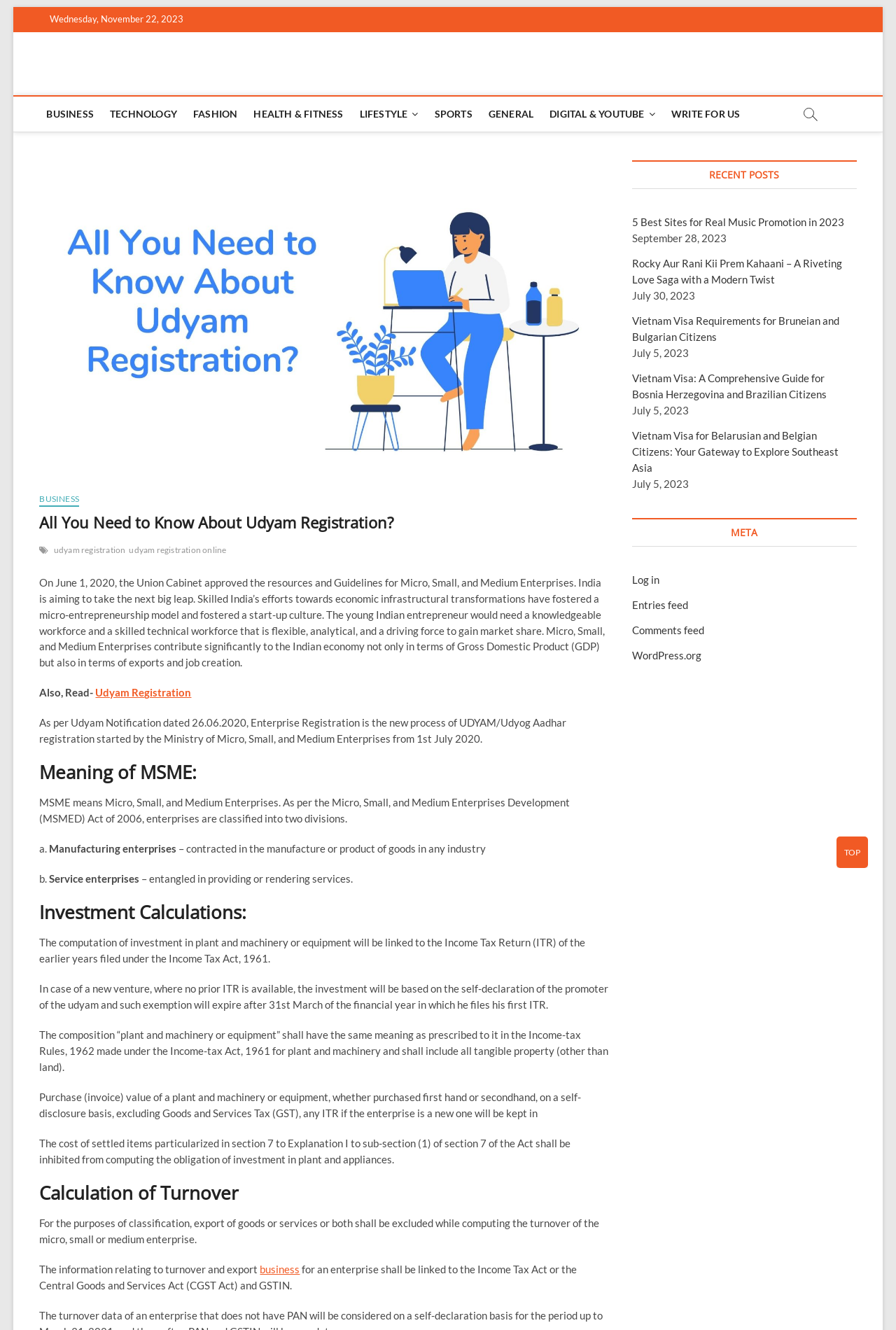Please provide the bounding box coordinates for the element that needs to be clicked to perform the following instruction: "Scroll to the 'Calculation of Turnover' section". The coordinates should be given as four float numbers between 0 and 1, i.e., [left, top, right, bottom].

[0.044, 0.888, 0.682, 0.906]